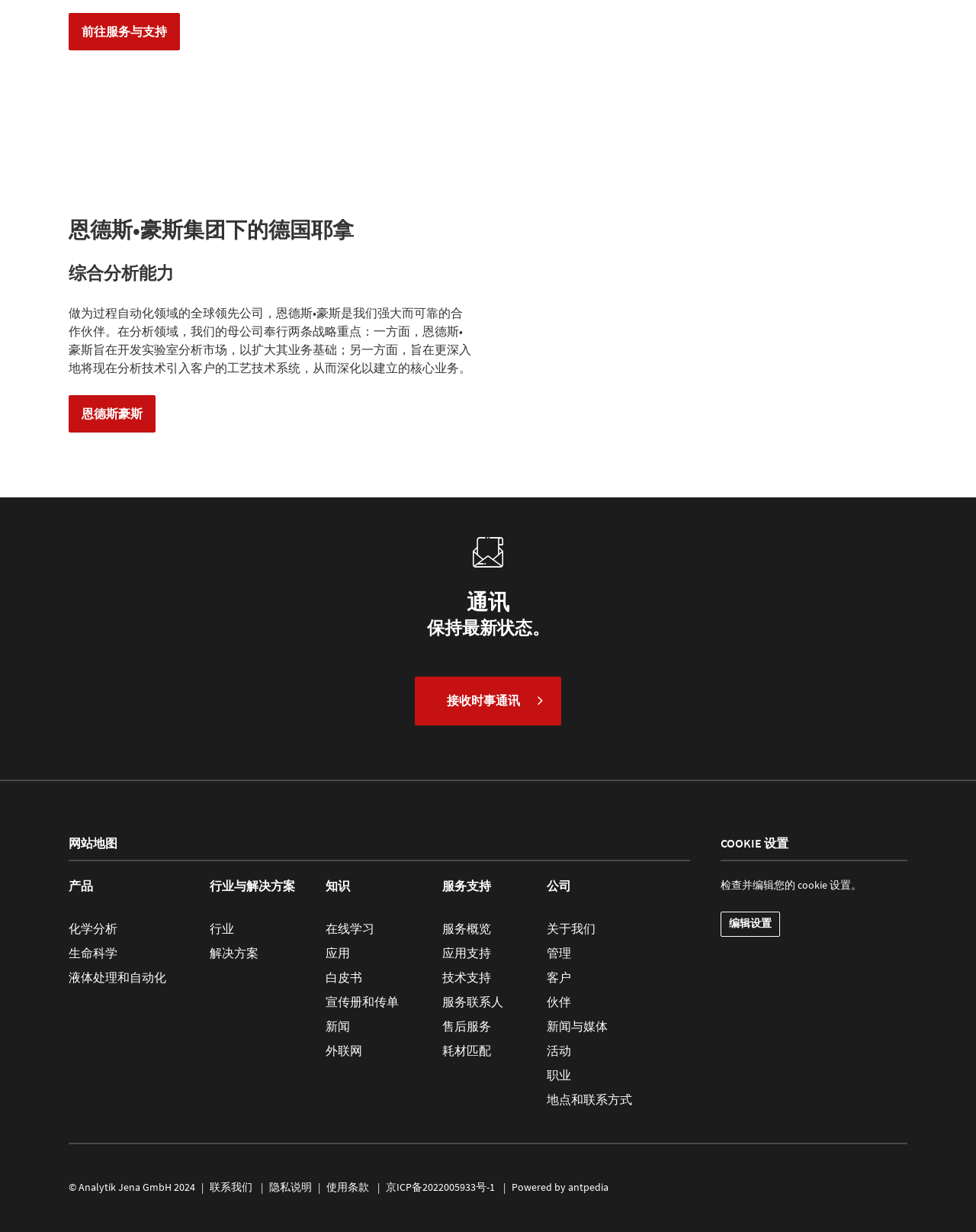What is the copyright information at the bottom of the page?
Provide a short answer using one word or a brief phrase based on the image.

Analytik Jena GmbH 2024